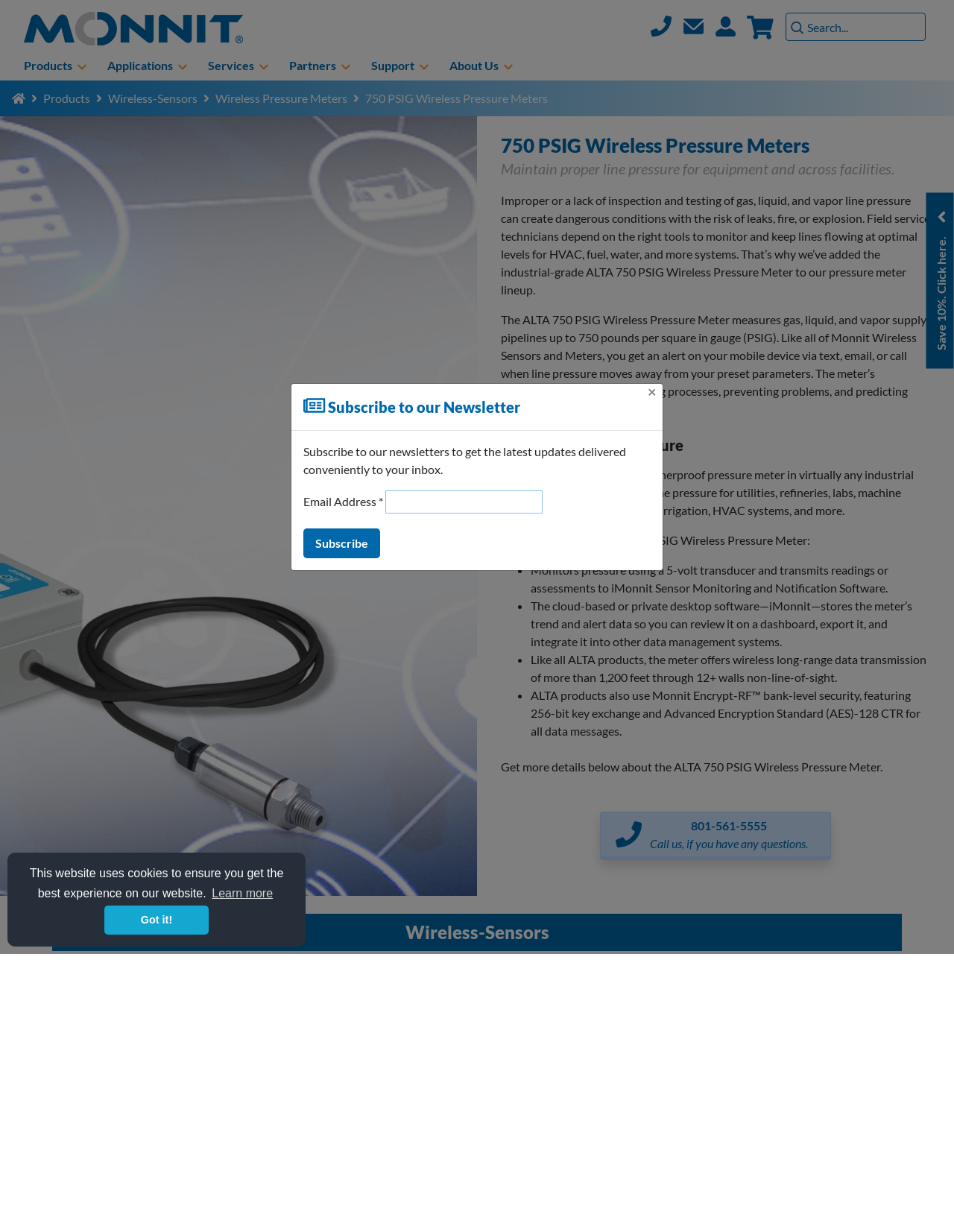What are the main categories of products offered?
Give a one-word or short phrase answer based on the image.

Sensors, Gateways, Software, Accessories, All Products